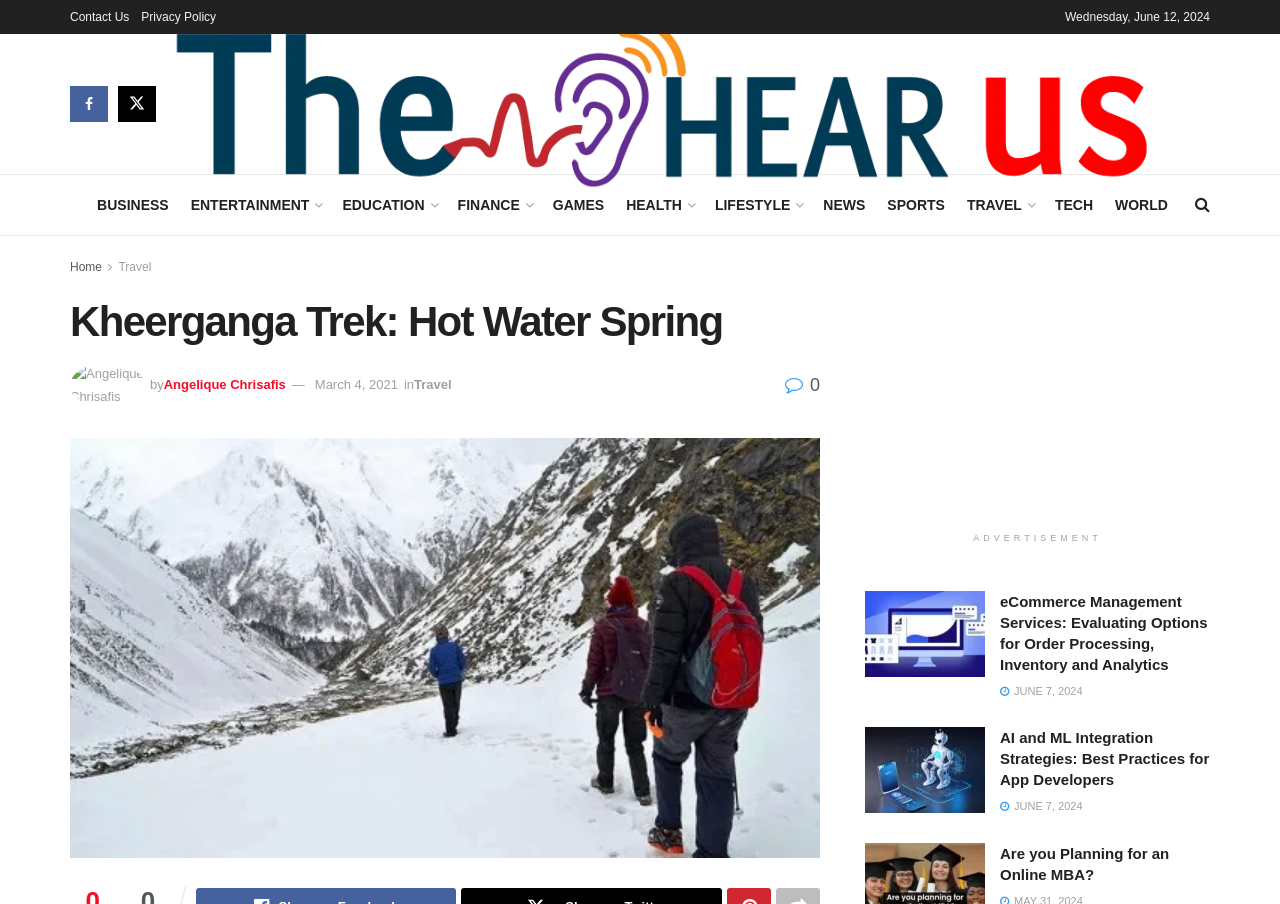Identify the bounding box coordinates of the area you need to click to perform the following instruction: "Check eCommerce Management Services".

[0.676, 0.654, 0.77, 0.749]